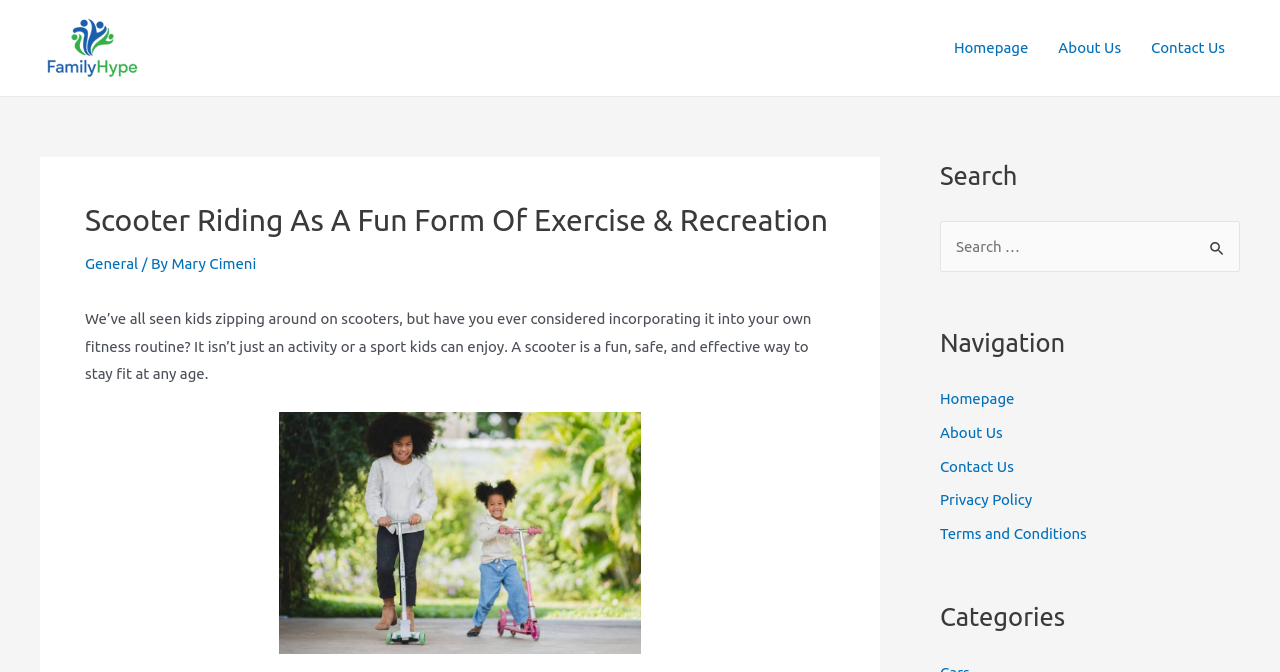What is the purpose of the search box?
Give a comprehensive and detailed explanation for the question.

The search box is located in the complementary section of the webpage, with a heading that says 'Search' and a static text that says 'Search for:', indicating that the purpose of the search box is to search the website for specific content.